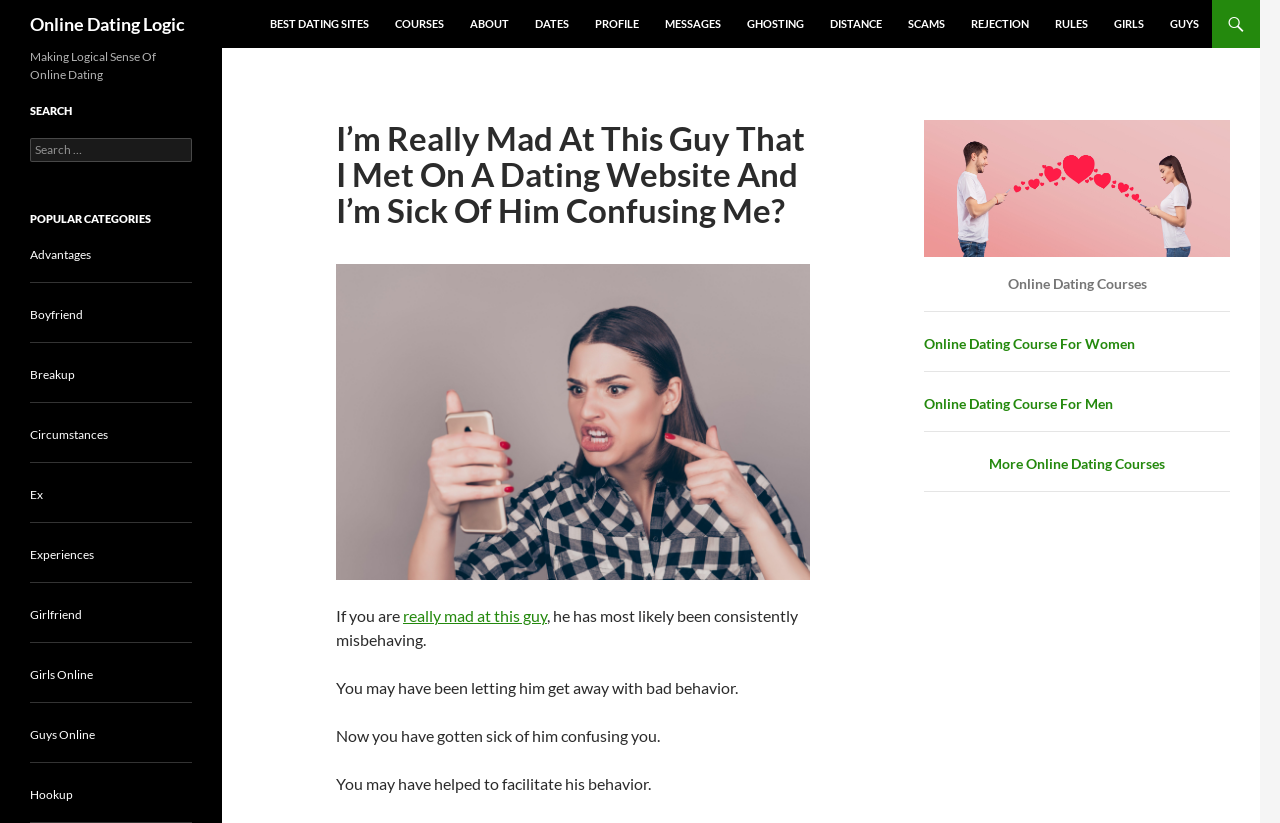Answer the question using only one word or a concise phrase: What type of courses are offered on this website?

Online Dating Courses